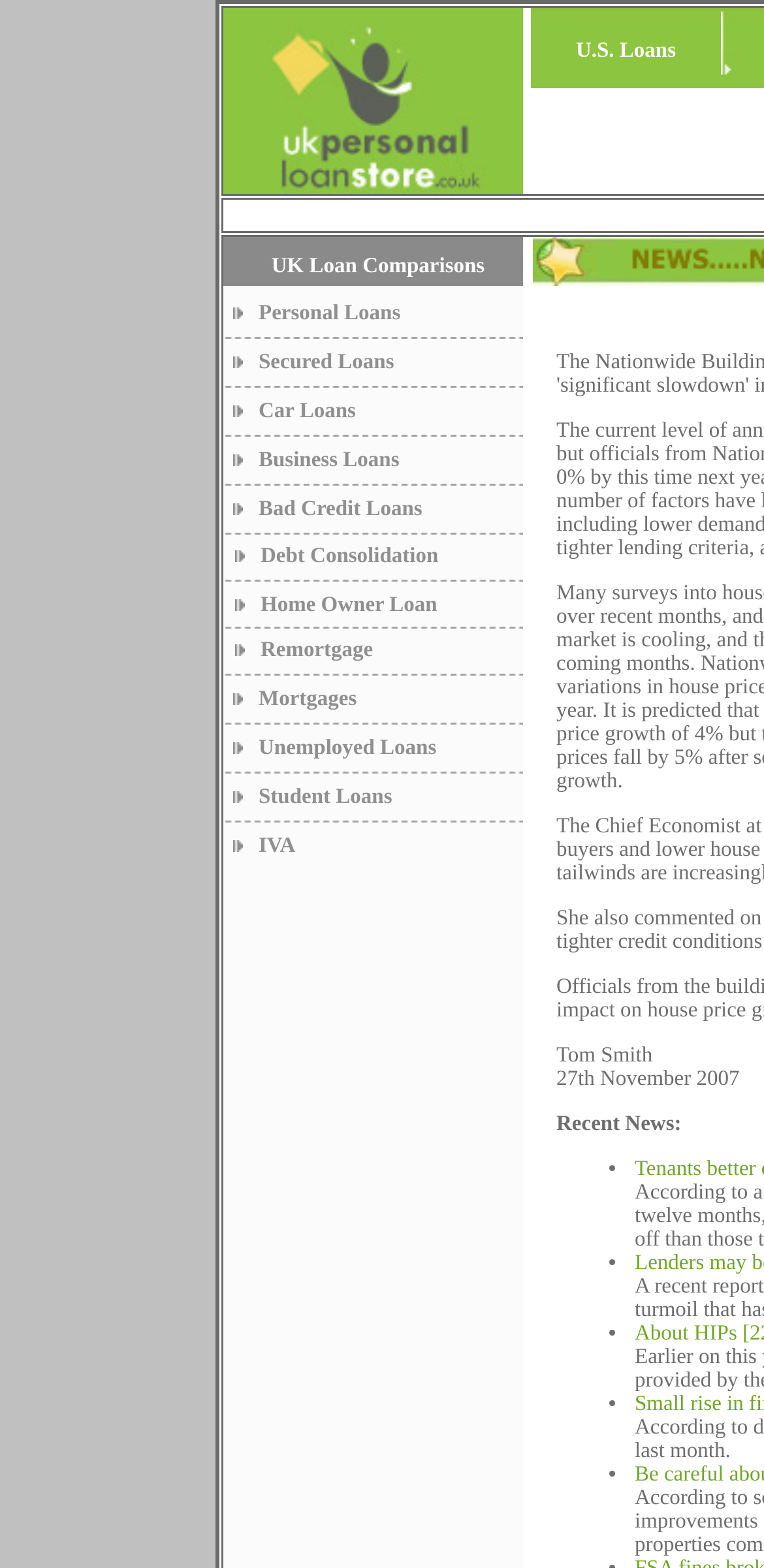Please analyze the image and provide a thorough answer to the question:
What is the logo of the website?

The logo of the website is located at the top left corner of the webpage, within a LayoutTableCell element with bounding box coordinates [0.292, 0.005, 0.685, 0.124]. It is an image element with the text 'Personal Loan Store Logo'.